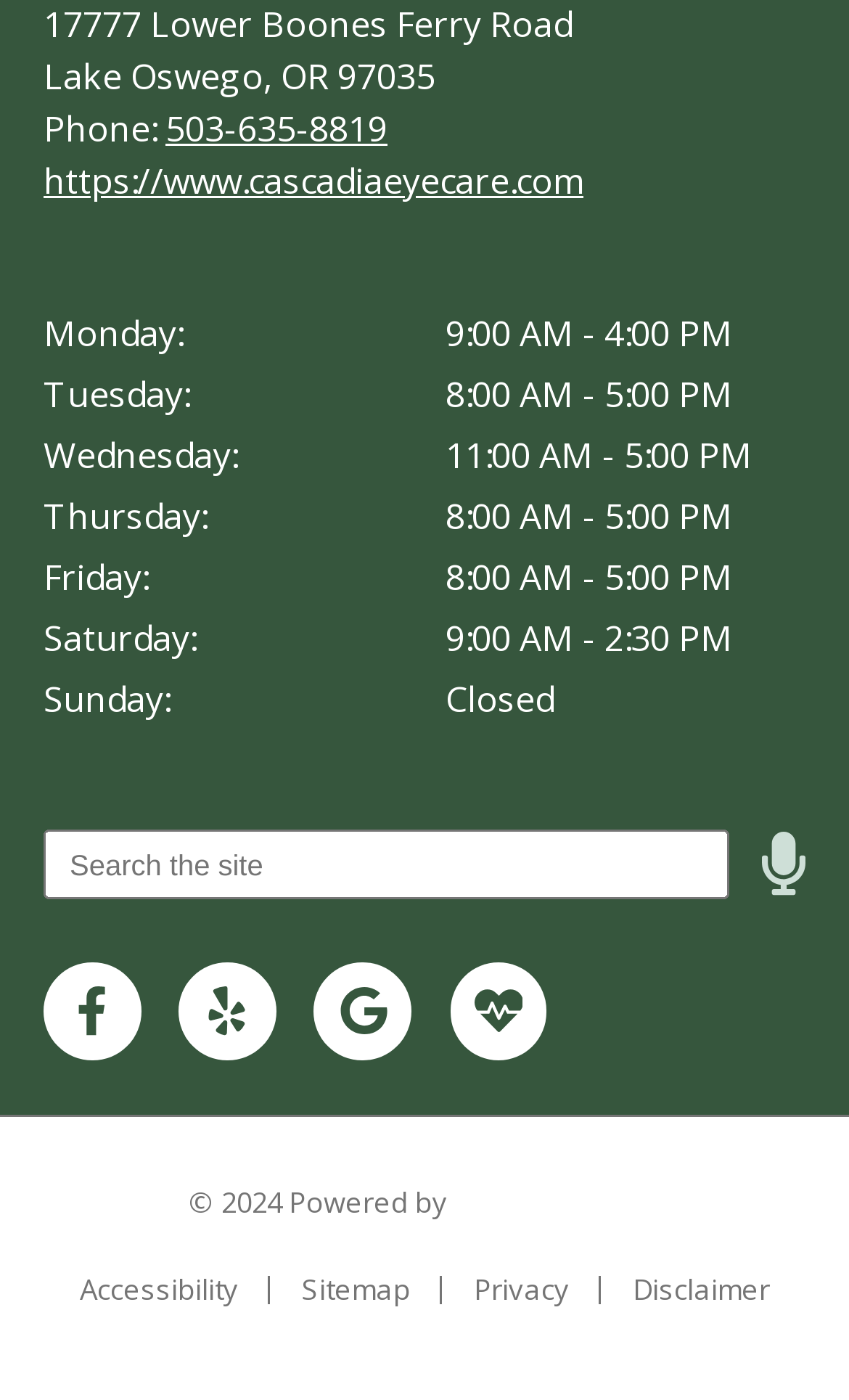Locate the bounding box coordinates of the region to be clicked to comply with the following instruction: "Visit us on facebook". The coordinates must be four float numbers between 0 and 1, in the form [left, top, right, bottom].

[0.051, 0.688, 0.166, 0.757]